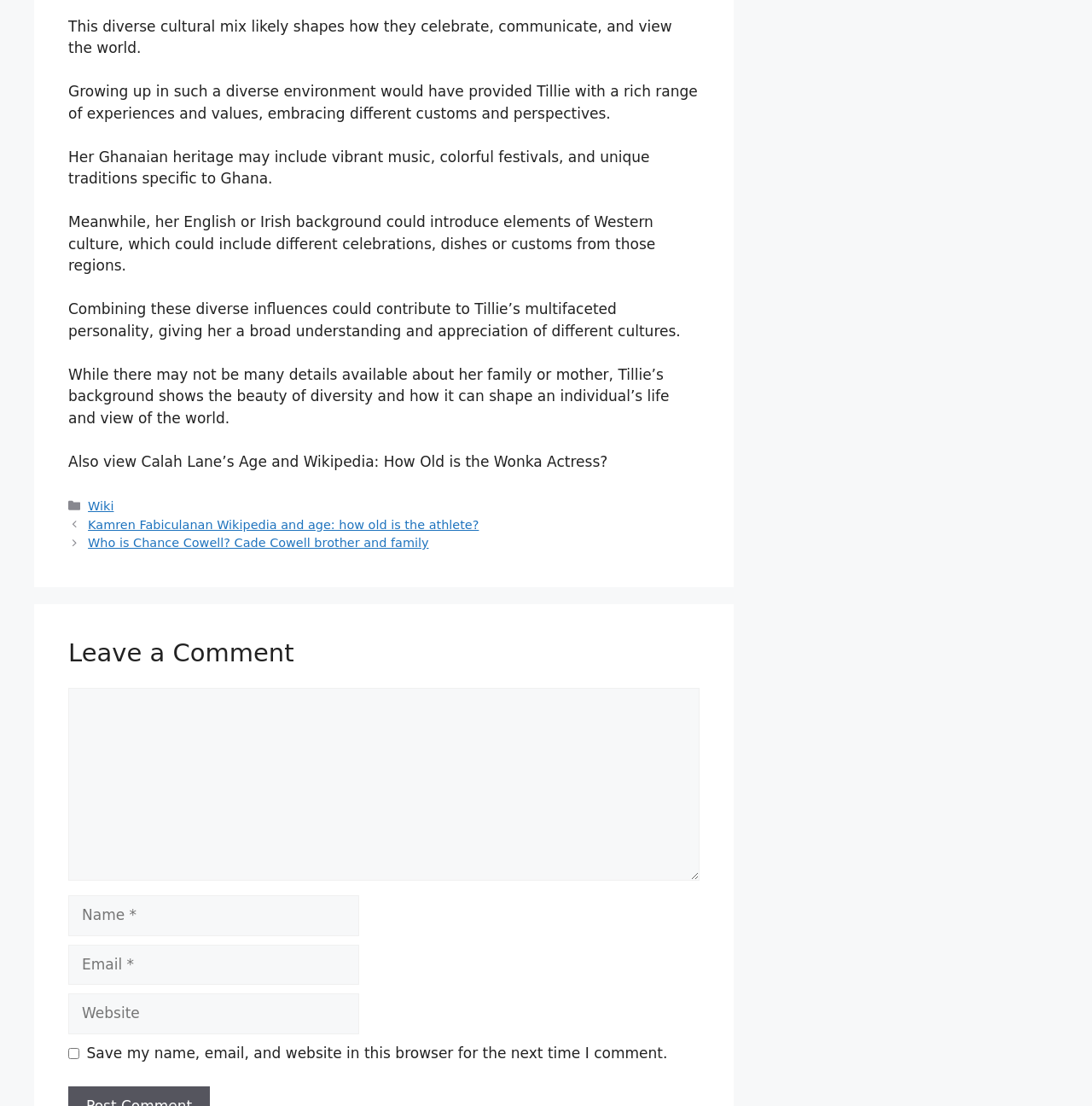What is Tillie's cultural background?
Please answer the question with a detailed and comprehensive explanation.

Based on the text, it is mentioned that Tillie has a Ghanaian heritage and an English or Irish background, which contributes to her diverse cultural mix.